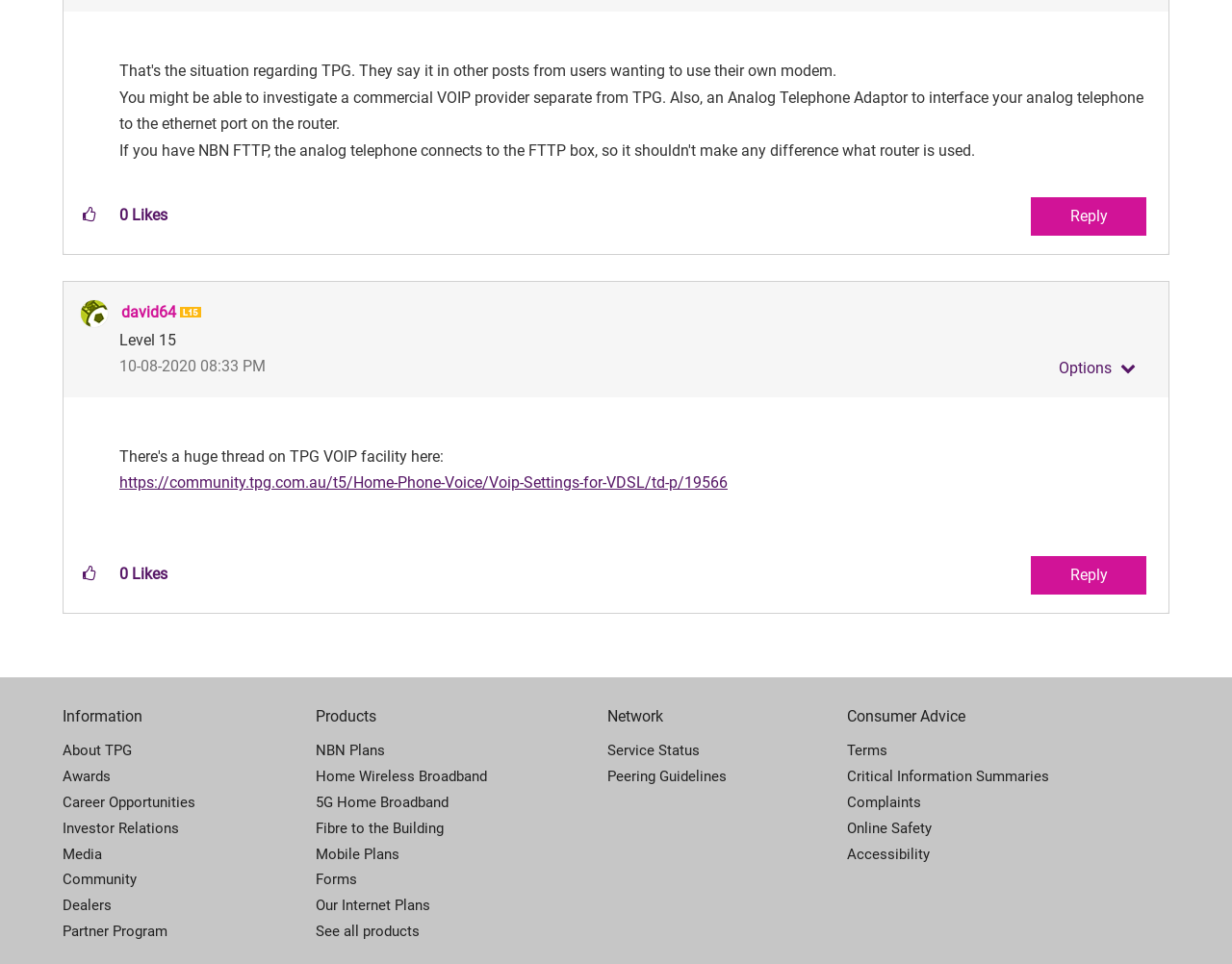Locate the bounding box coordinates of the element that should be clicked to fulfill the instruction: "Show comment option menu".

[0.851, 0.368, 0.927, 0.402]